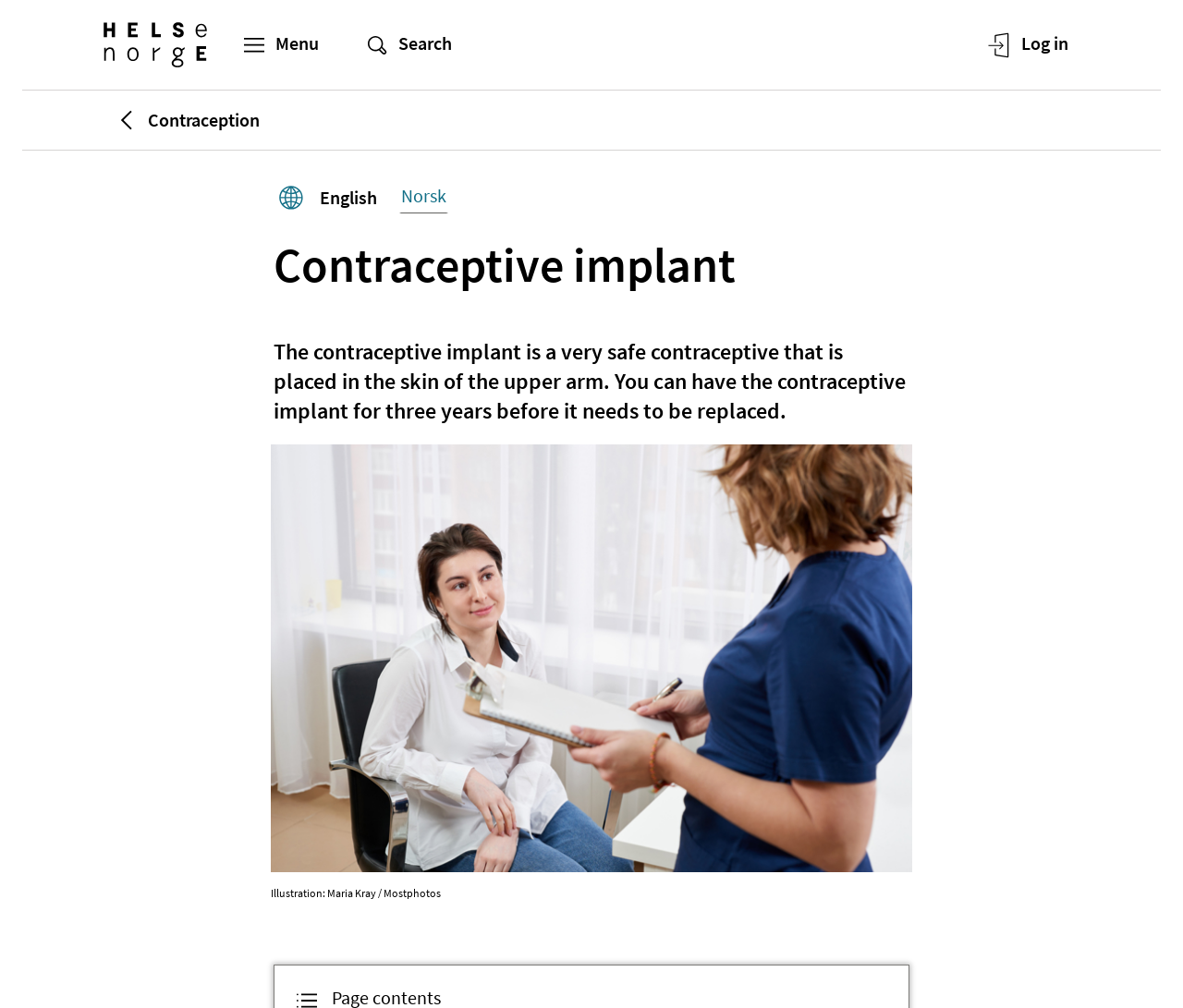What is the purpose of the image on the webpage?
Please answer the question with as much detail and depth as you can.

The image on the webpage is accompanied by a figcaption 'Illustration: Maria Kray / Mostphotos', indicating that the purpose of the image is to illustrate the topic of the webpage, which is the contraceptive implant.